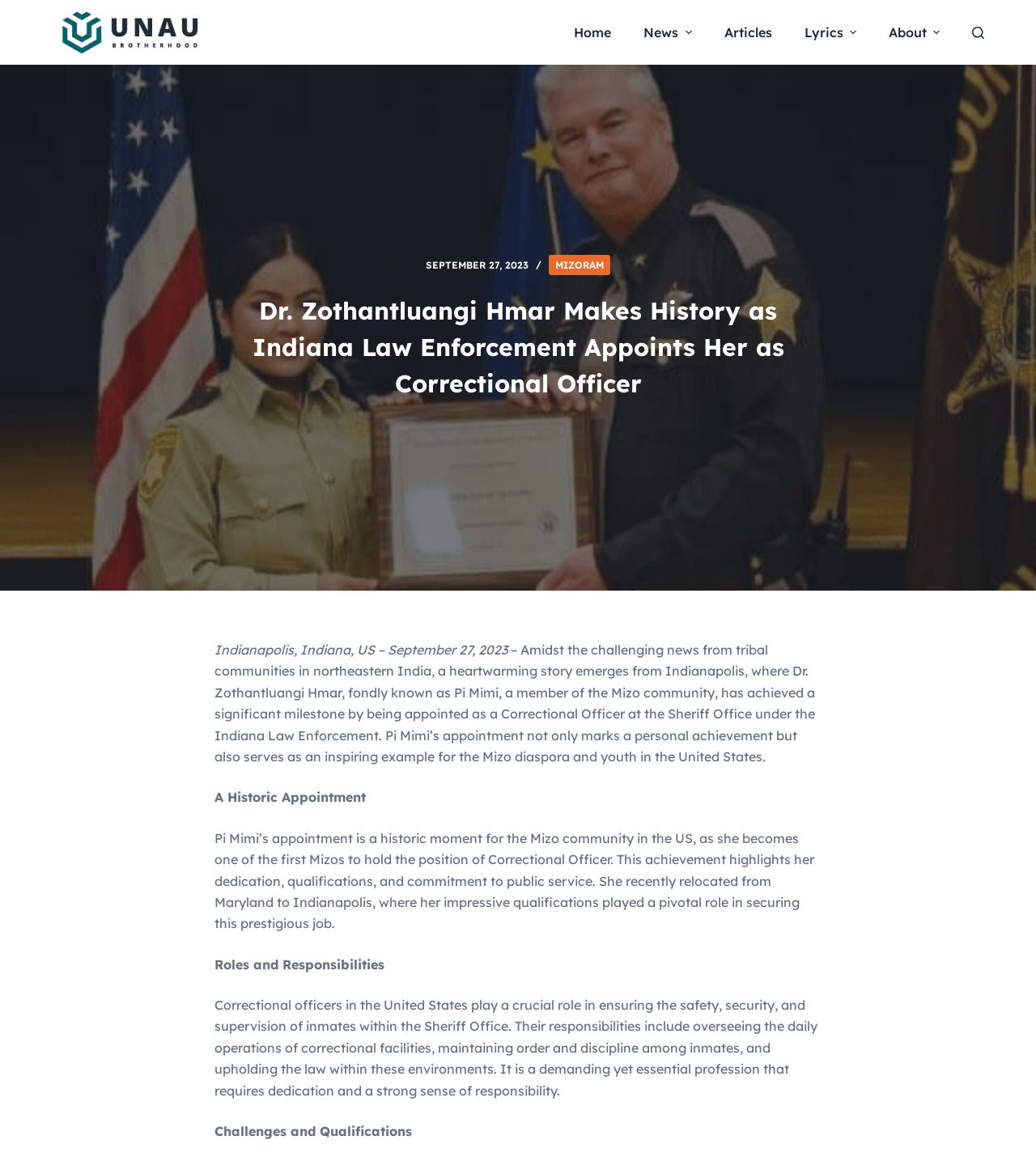Determine the bounding box coordinates of the section I need to click to execute the following instruction: "Go to the 'Home' page". Provide the coordinates as four float numbers between 0 and 1, i.e., [left, top, right, bottom].

[0.539, 0.0, 0.606, 0.056]